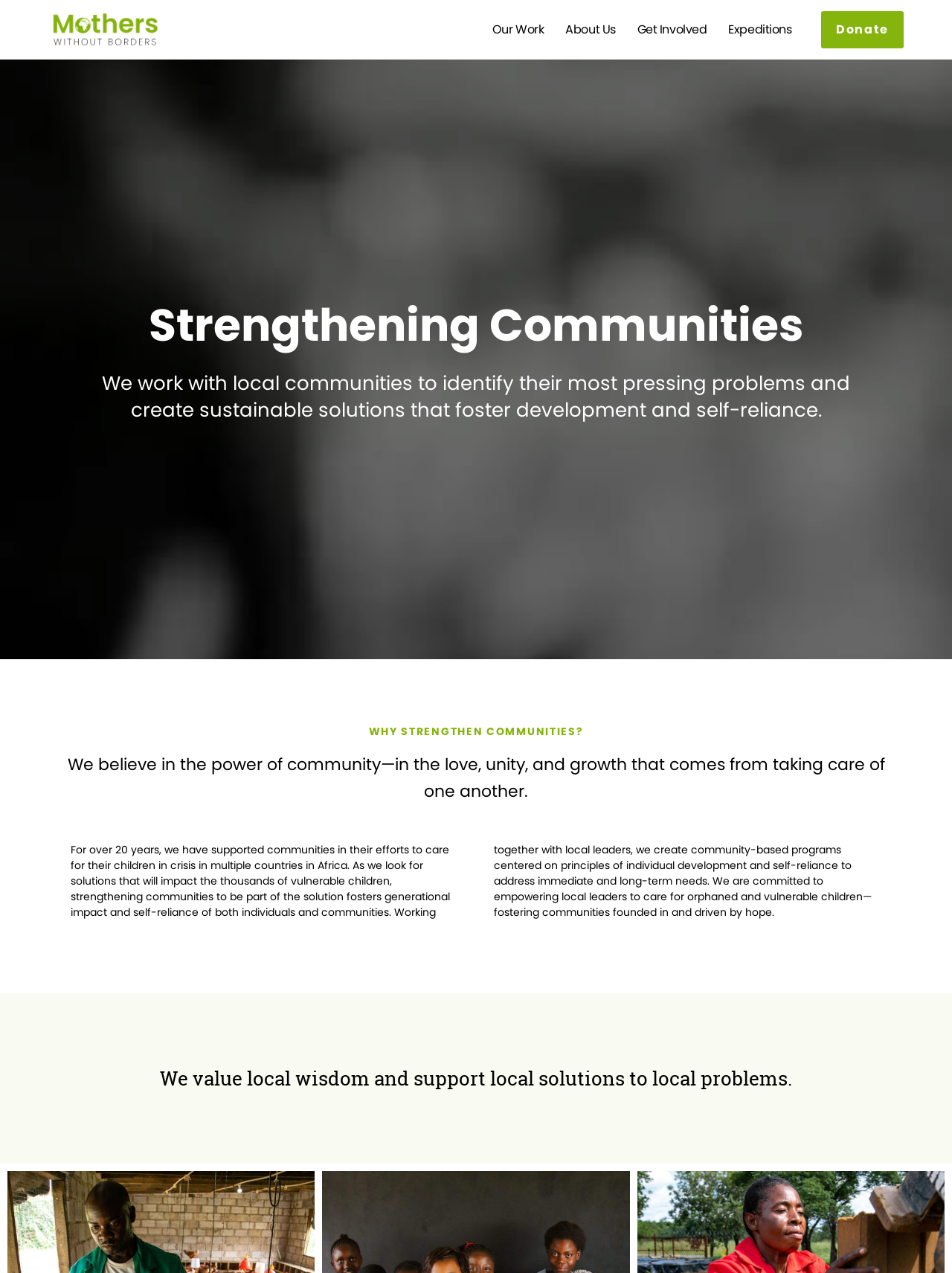What is the logo of Mothers Without Borders?
Using the visual information from the image, give a one-word or short-phrase answer.

Mothers Without Borders logo